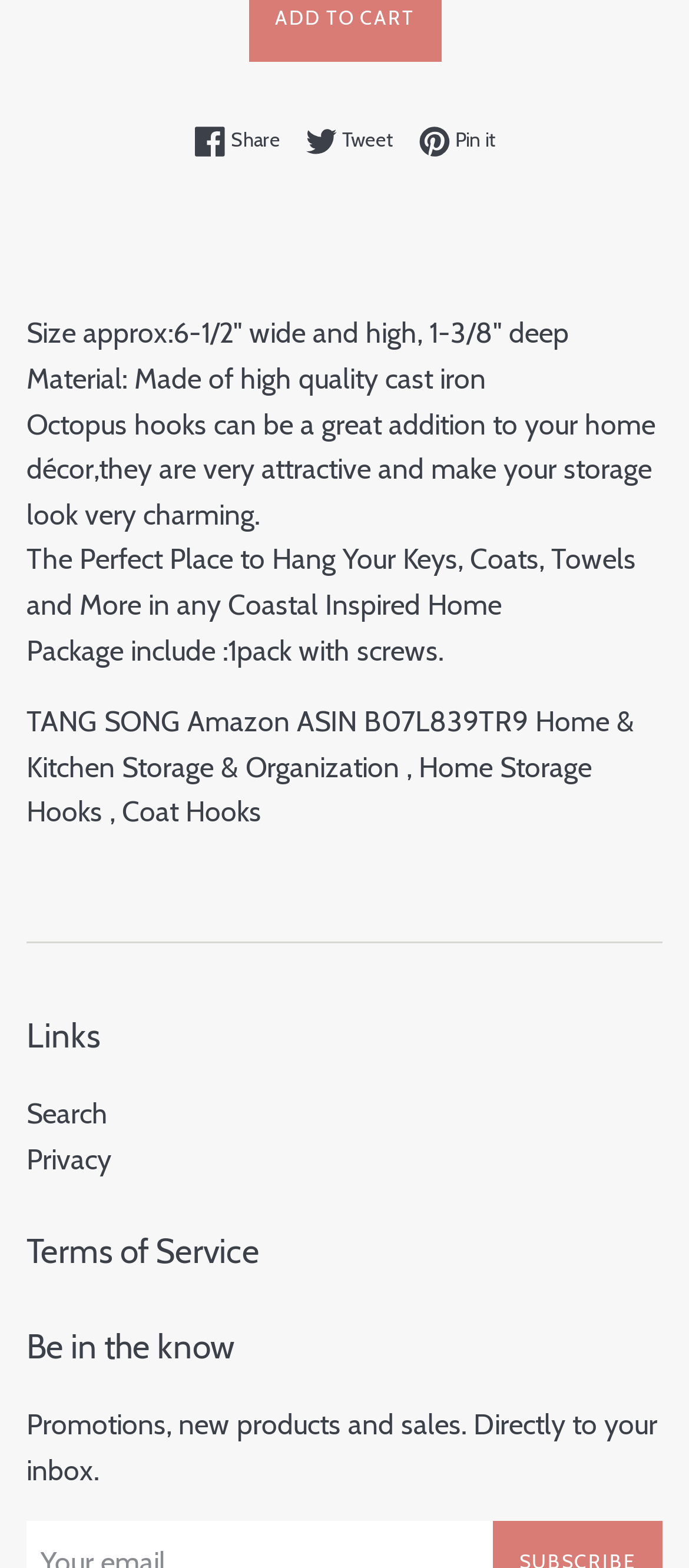For the element described, predict the bounding box coordinates as (top-left x, top-left y, bottom-right x, bottom-right y). All values should be between 0 and 1. Element description: Pin it Pin on Pinterest

[0.606, 0.08, 0.719, 0.101]